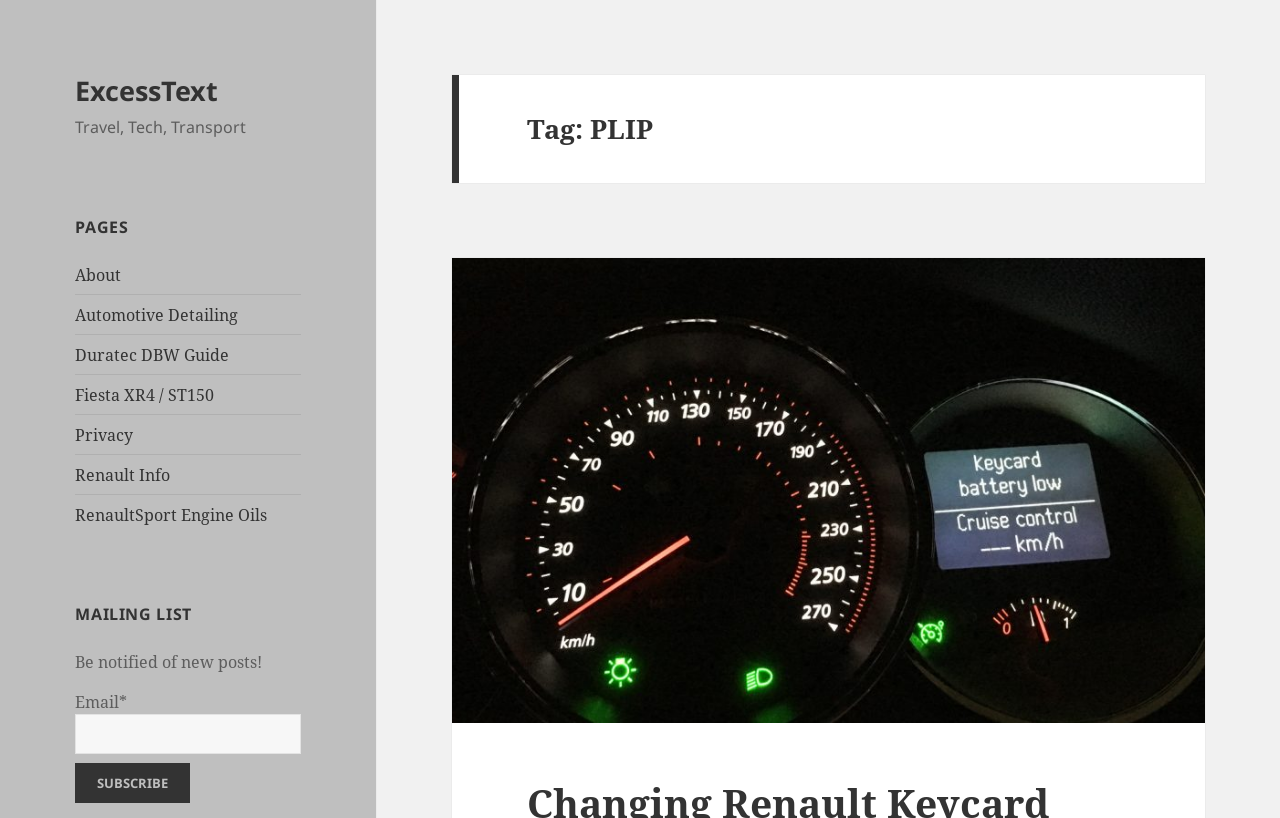Can you find the bounding box coordinates of the area I should click to execute the following instruction: "Click on the 'About' link"?

[0.059, 0.322, 0.095, 0.349]